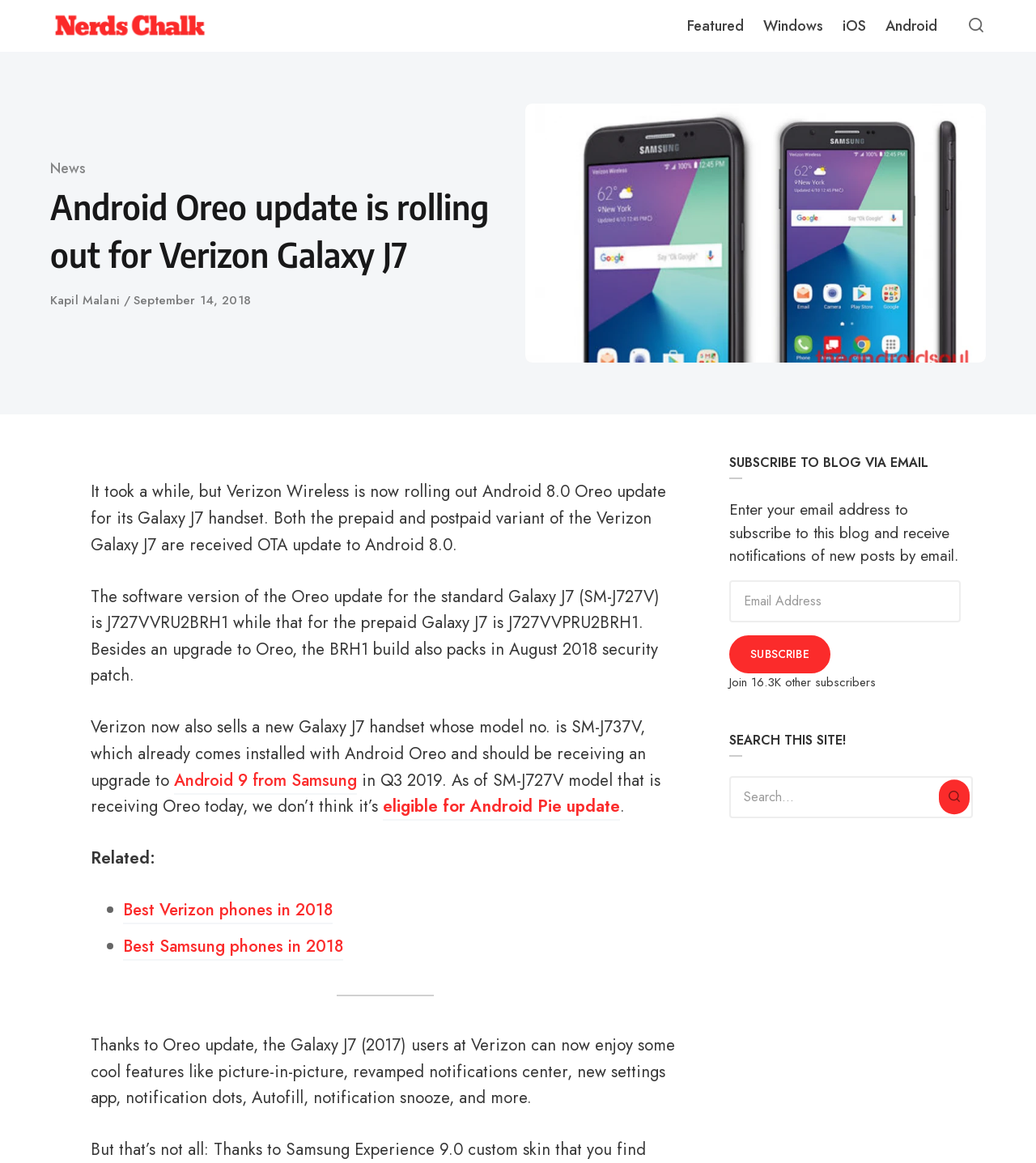Using the information from the screenshot, answer the following question thoroughly:
What is the software version of the Oreo update for the standard Galaxy J7?

The answer can be found in the main content of the webpage, where it is stated that 'The software version of the Oreo update for the standard Galaxy J7 (SM-J727V) is J727VVRU2BRH1.'